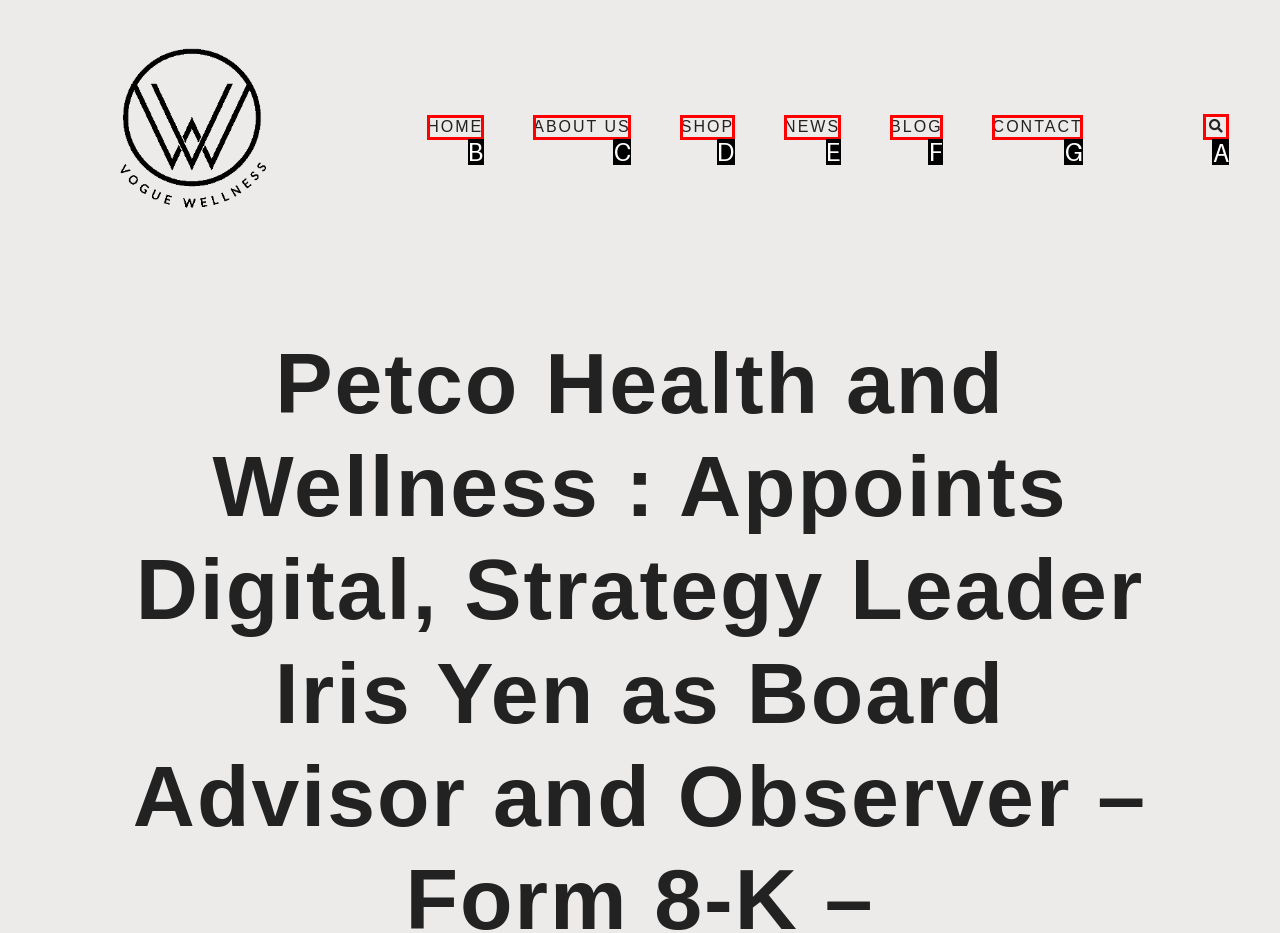What letter corresponds to the UI element described here: About us
Reply with the letter from the options provided.

C